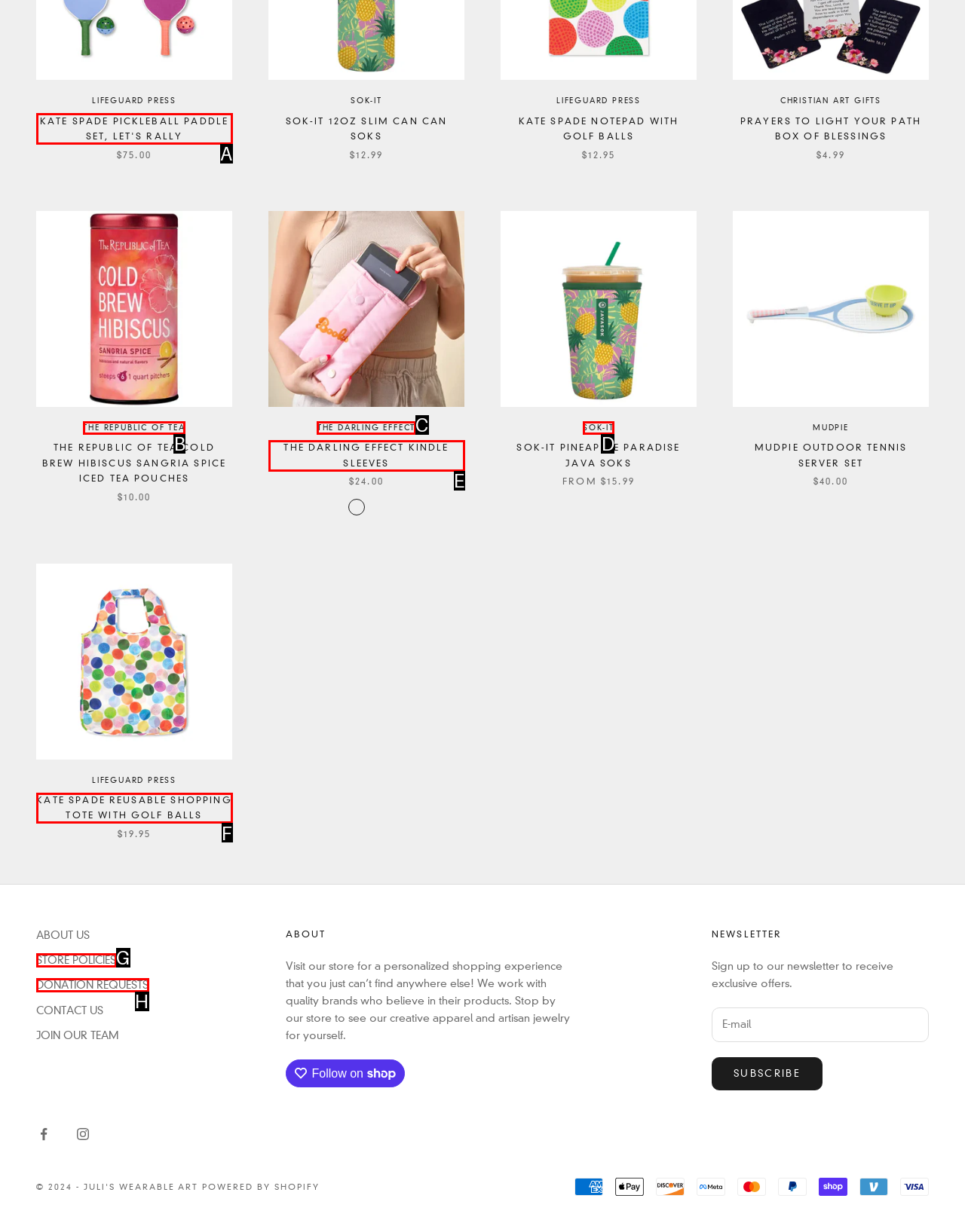Which letter corresponds to the correct option to complete the task: View the 'KATE SPADE PICKLEBALL PADDLE SET, LET'S RALLY' product?
Answer with the letter of the chosen UI element.

A